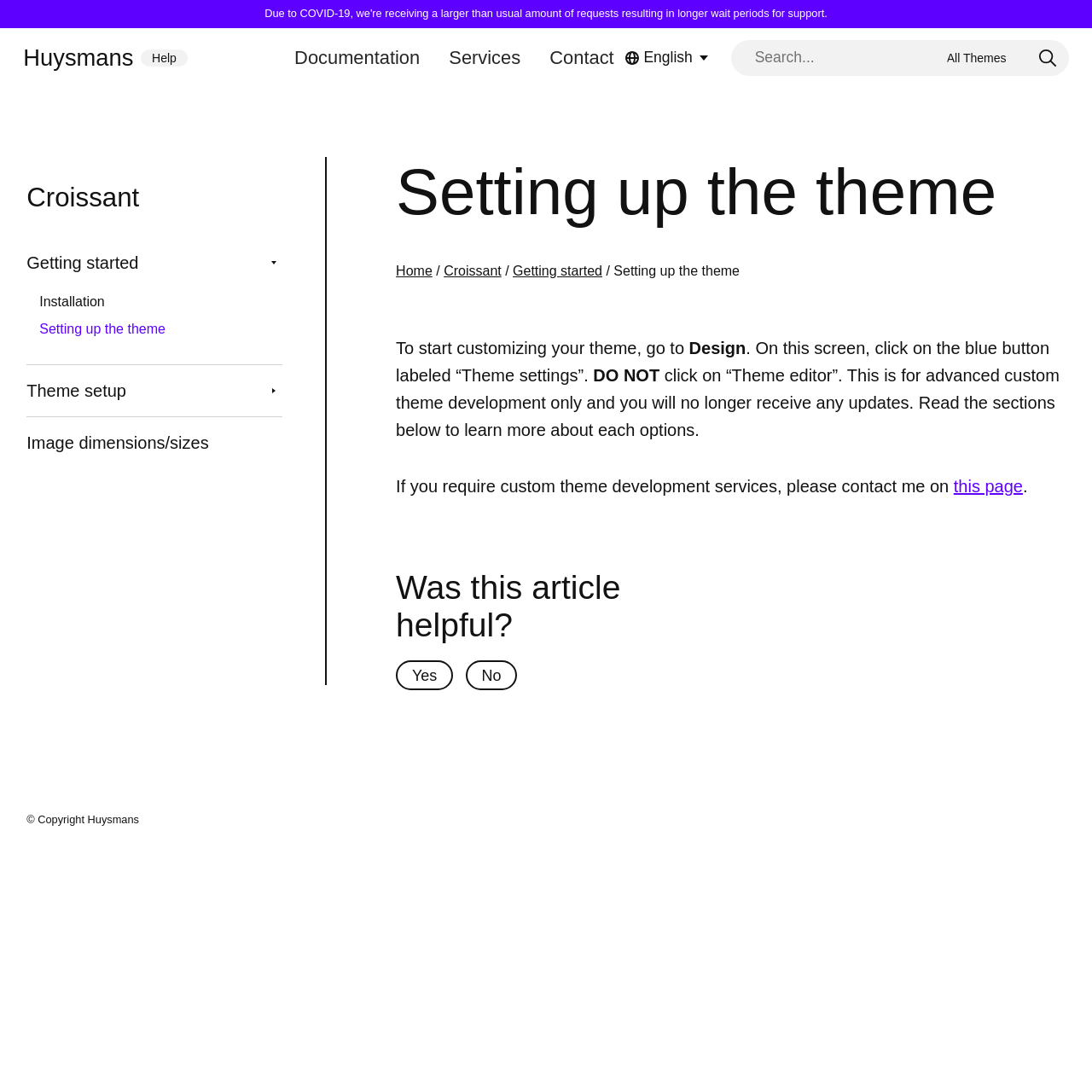Predict the bounding box coordinates of the area that should be clicked to accomplish the following instruction: "Go to getting started page". The bounding box coordinates should consist of four float numbers between 0 and 1, i.e., [left, top, right, bottom].

[0.024, 0.217, 0.258, 0.264]